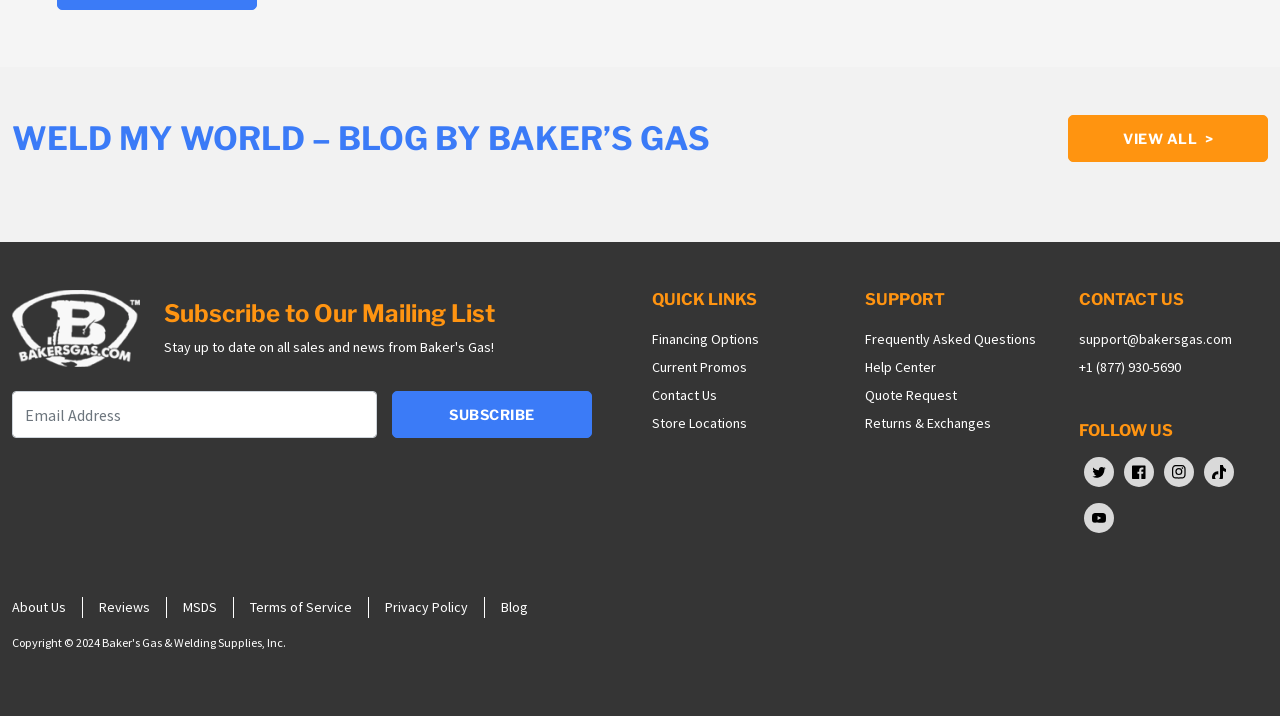Specify the bounding box coordinates of the area to click in order to follow the given instruction: "Contact us through email."

[0.843, 0.462, 0.962, 0.487]